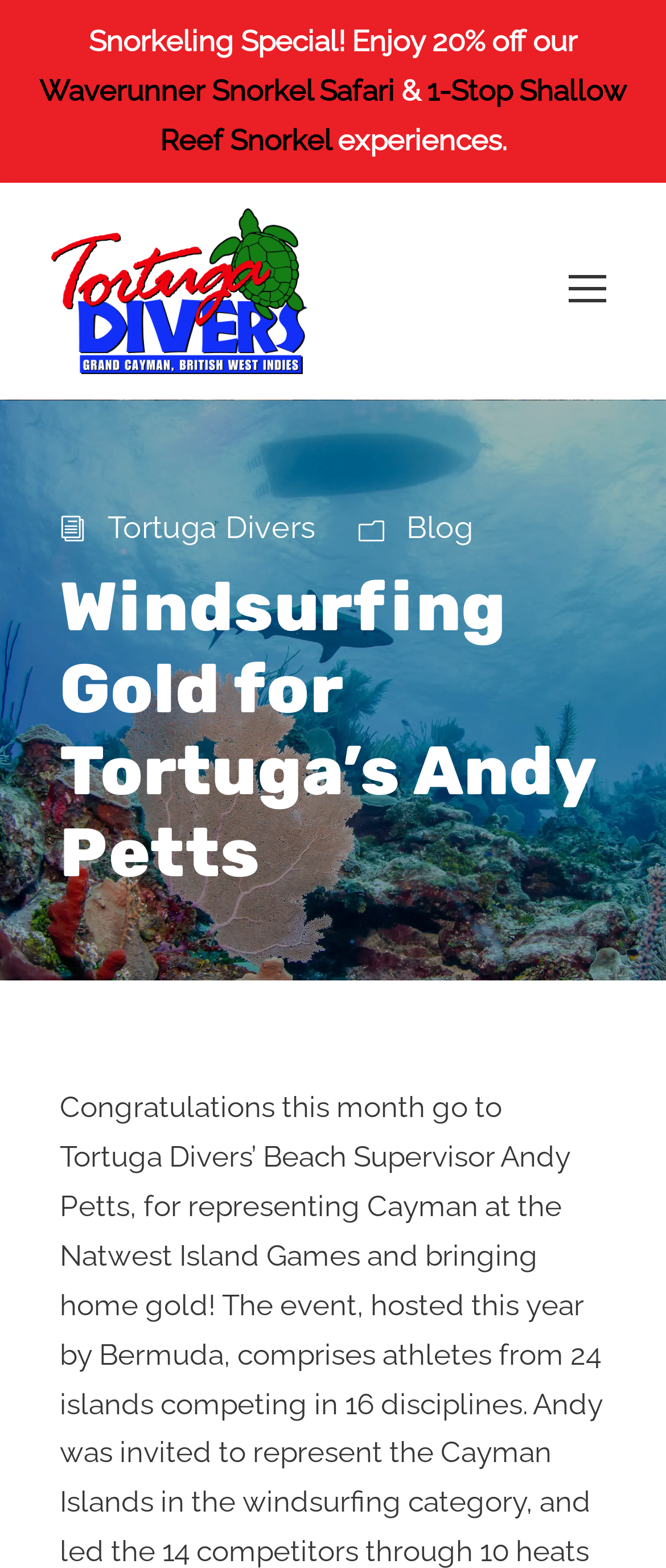What is the name of the diver who won gold?
Can you give a detailed and elaborate answer to the question?

The webpage has a heading 'Windsurfing Gold for Tortuga’s Andy Petts' which suggests that Andy Petts is the diver who won gold.